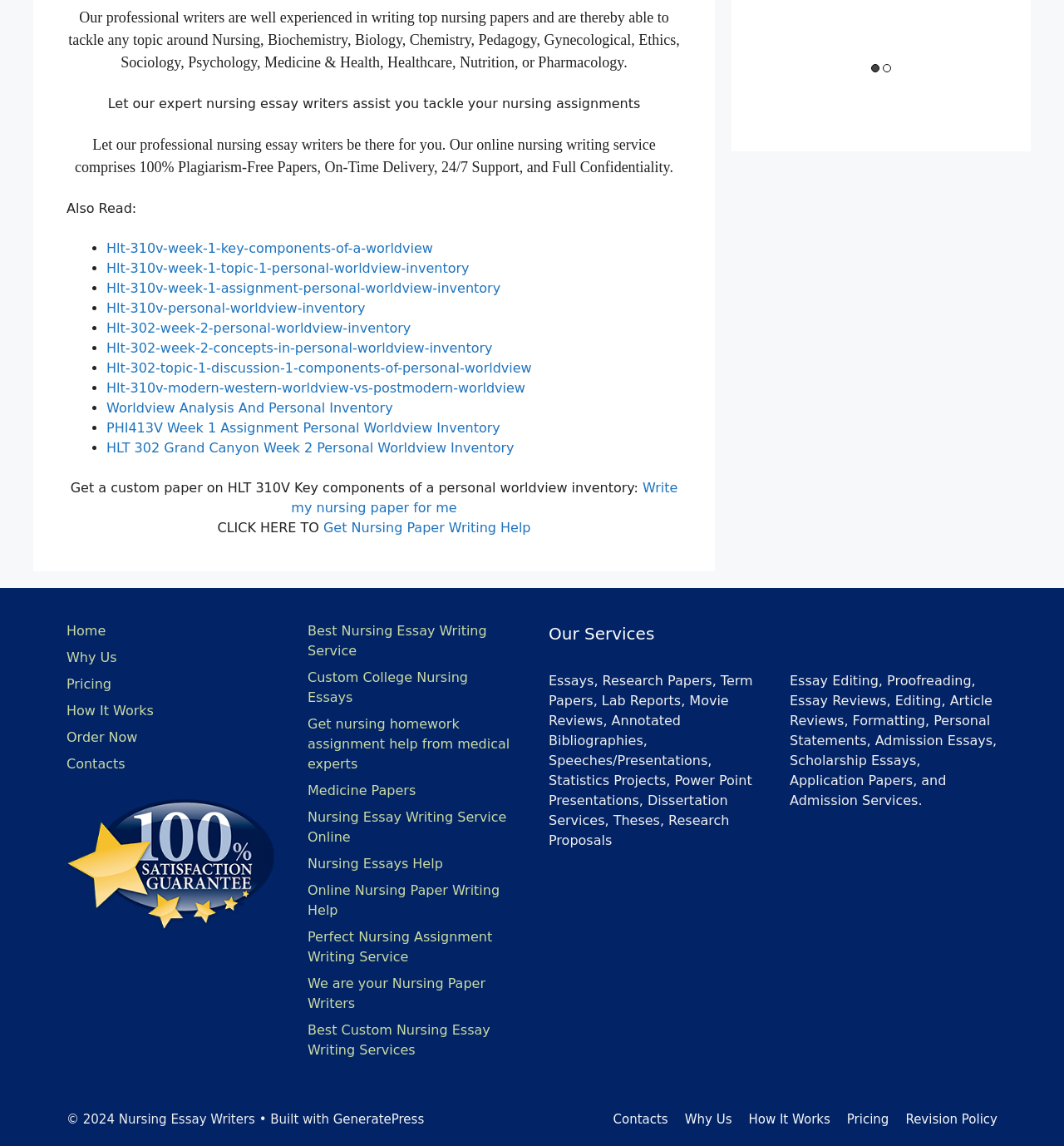Answer briefly with one word or phrase:
What is the format of the papers mentioned on the webpage?

essays, research papers, term papers